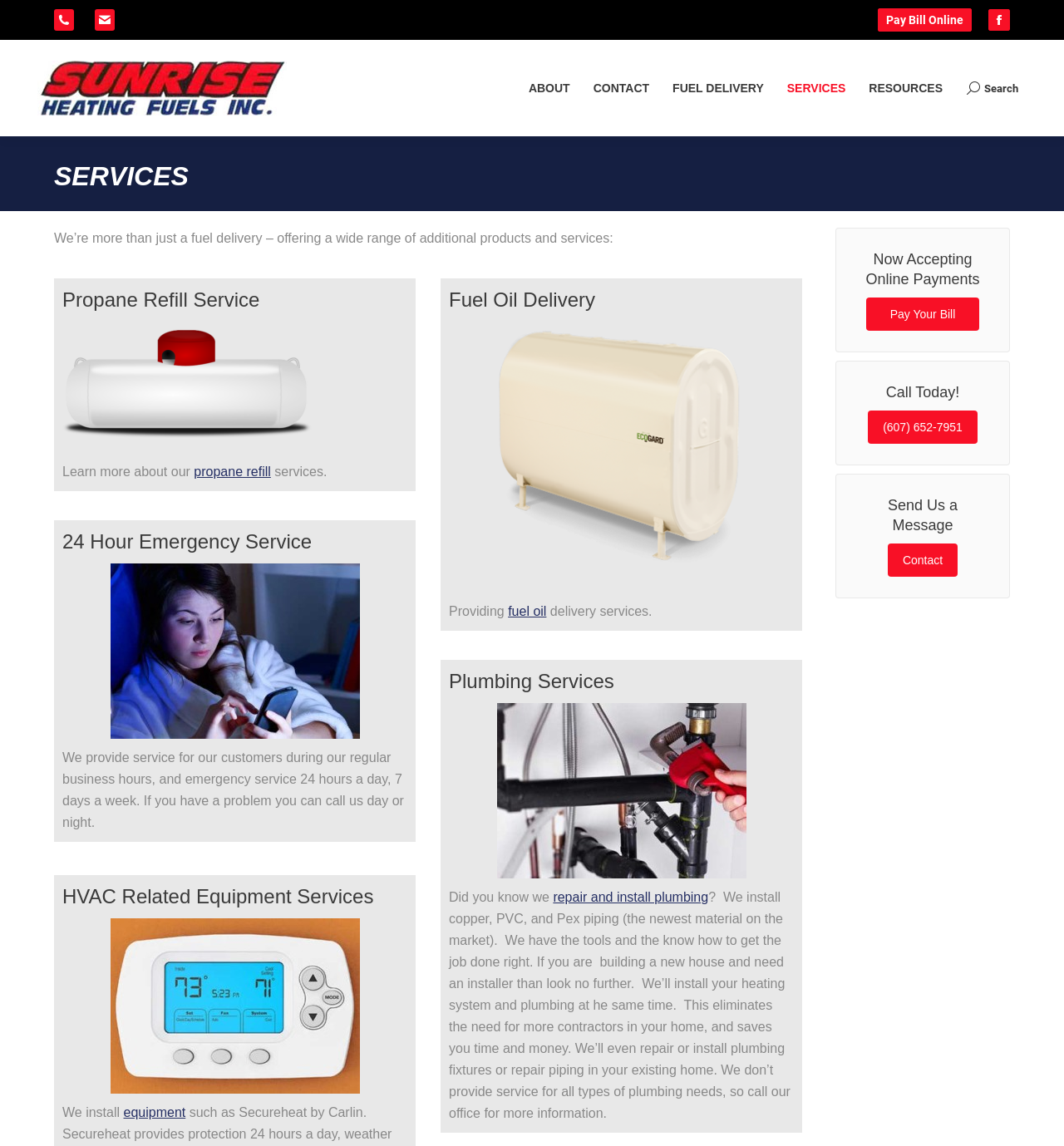Please find the bounding box coordinates (top-left x, top-left y, bottom-right x, bottom-right y) in the screenshot for the UI element described as follows: Contact Us

None